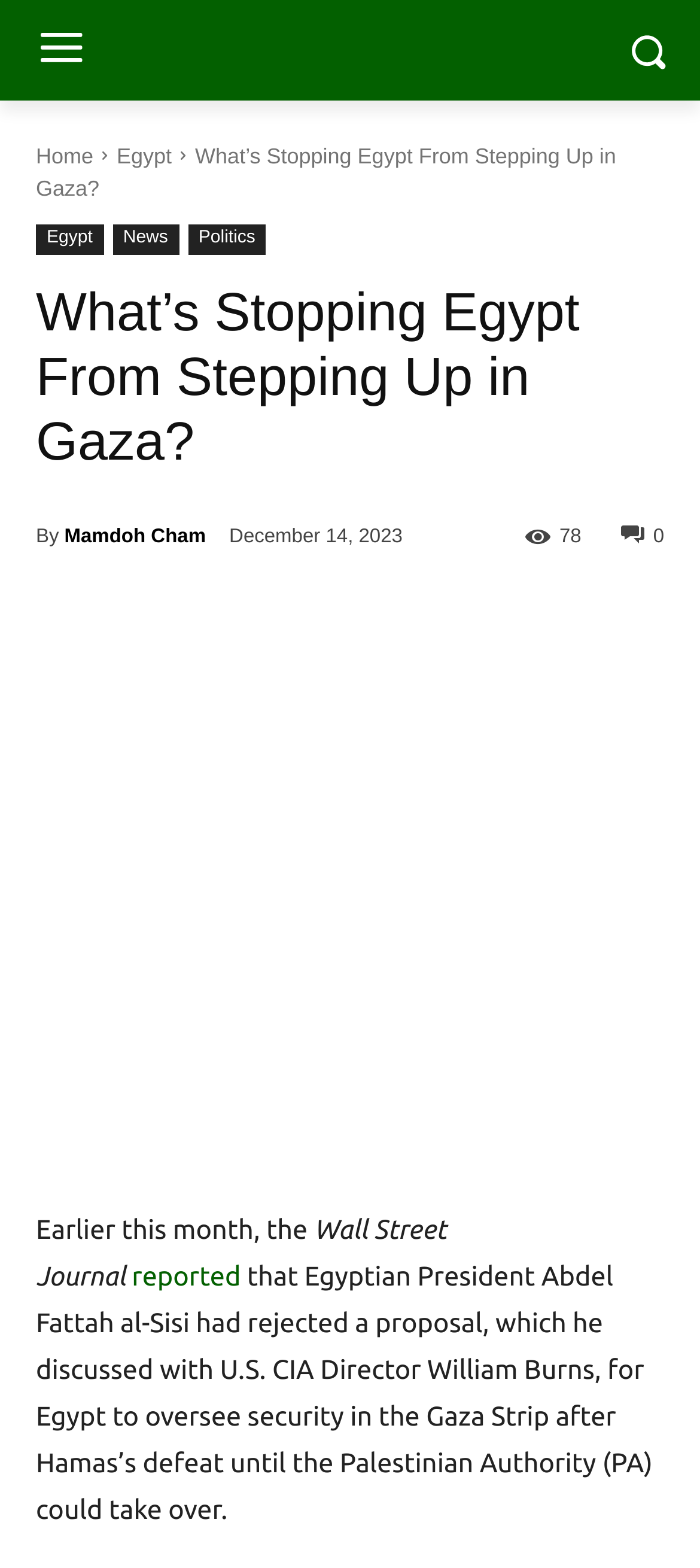Please specify the bounding box coordinates of the element that should be clicked to execute the given instruction: 'Click the logo'. Ensure the coordinates are four float numbers between 0 and 1, expressed as [left, top, right, bottom].

[0.231, 0.015, 0.769, 0.04]